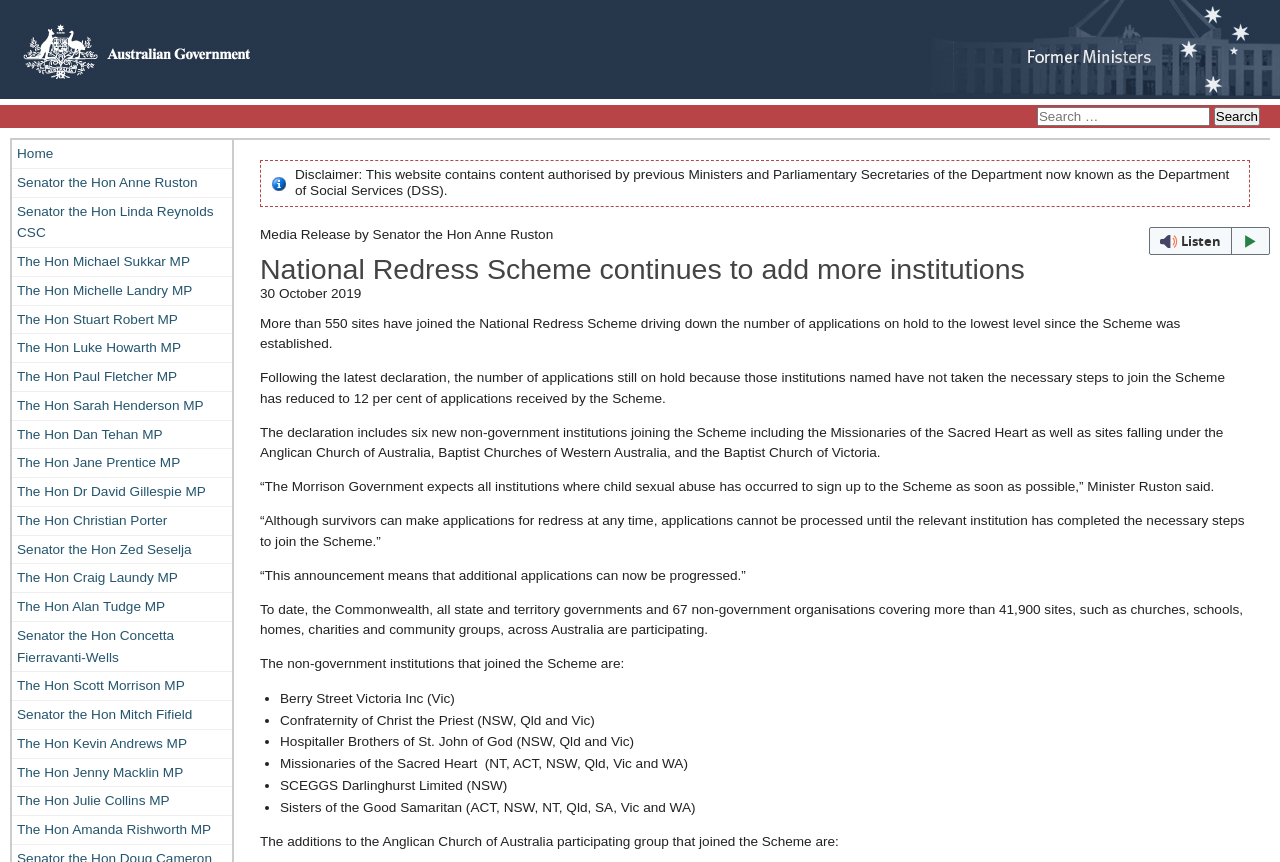Please identify the bounding box coordinates of the element on the webpage that should be clicked to follow this instruction: "Go to the Home page". The bounding box coordinates should be given as four float numbers between 0 and 1, formatted as [left, top, right, bottom].

[0.009, 0.162, 0.181, 0.195]